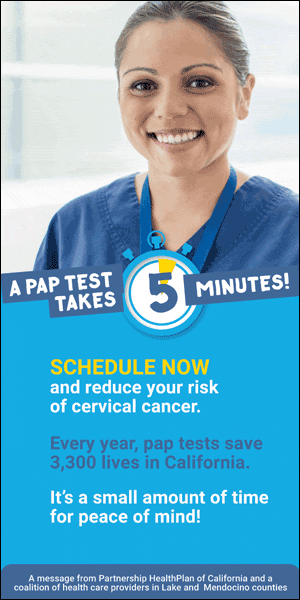Describe the important features and context of the image with as much detail as possible.

The image features a friendly healthcare professional smiling while wearing a blue uniform. Prominently displayed in the center is the message, "A PAP TEST TAKES 5 MINUTES!" This is flanked by a circular graphic with the number "5" highlighted, emphasizing the quick nature of the test. Below this, there’s a call to action: "SCHEDULE NOW" in bold yellow text, urging viewers to take proactive steps in reducing their risk of cervical cancer. The message continues with important statistics, noting that pap tests save 3,300 lives annually in California, and concludes by highlighting that taking this small amount of time can lead to peace of mind. The overall tone is encouraging and informative, aiming to motivate individuals to prioritize their health and schedule a pap test.